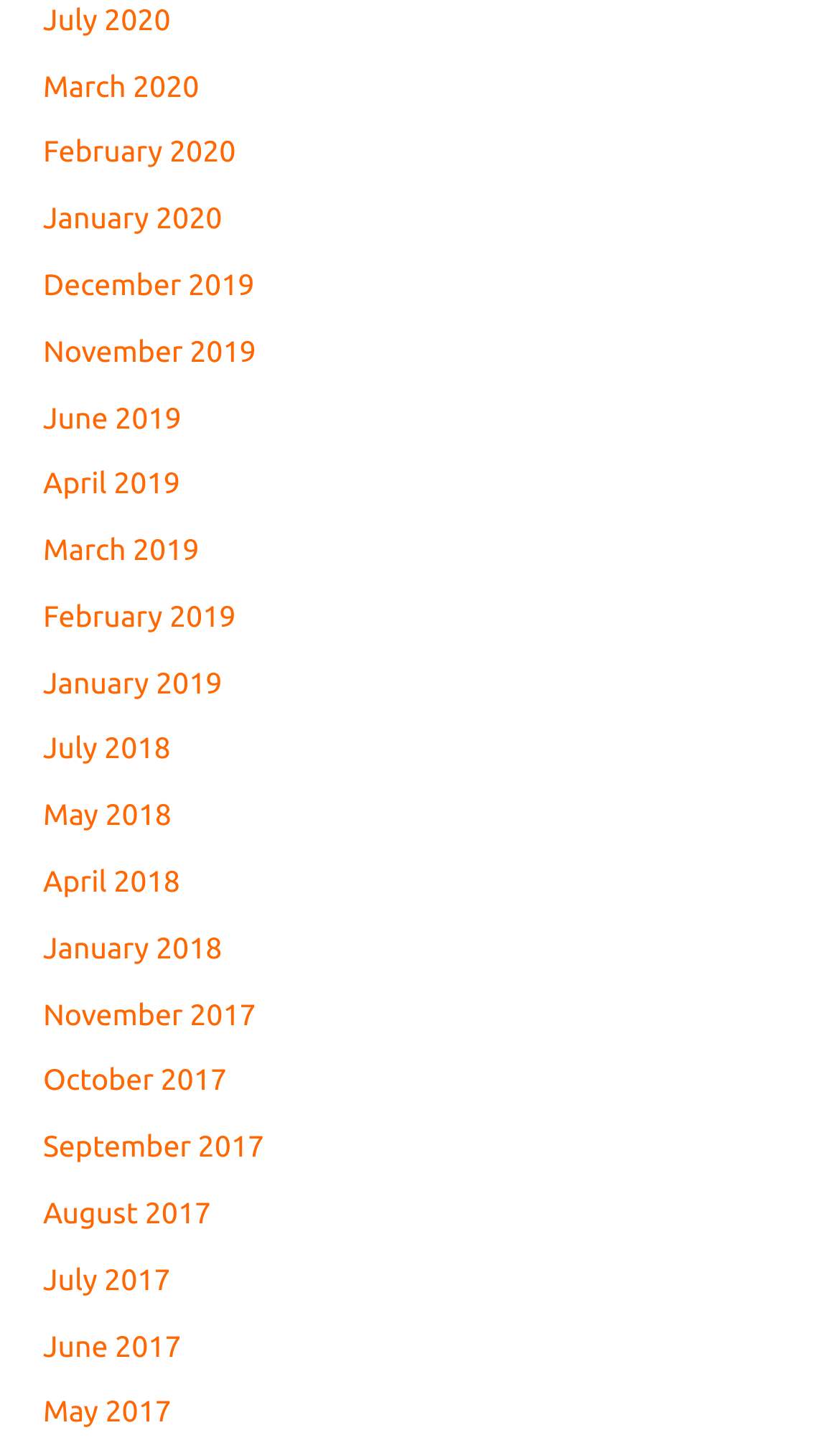How many months are listed in 2020?
Based on the visual, give a brief answer using one word or a short phrase.

4